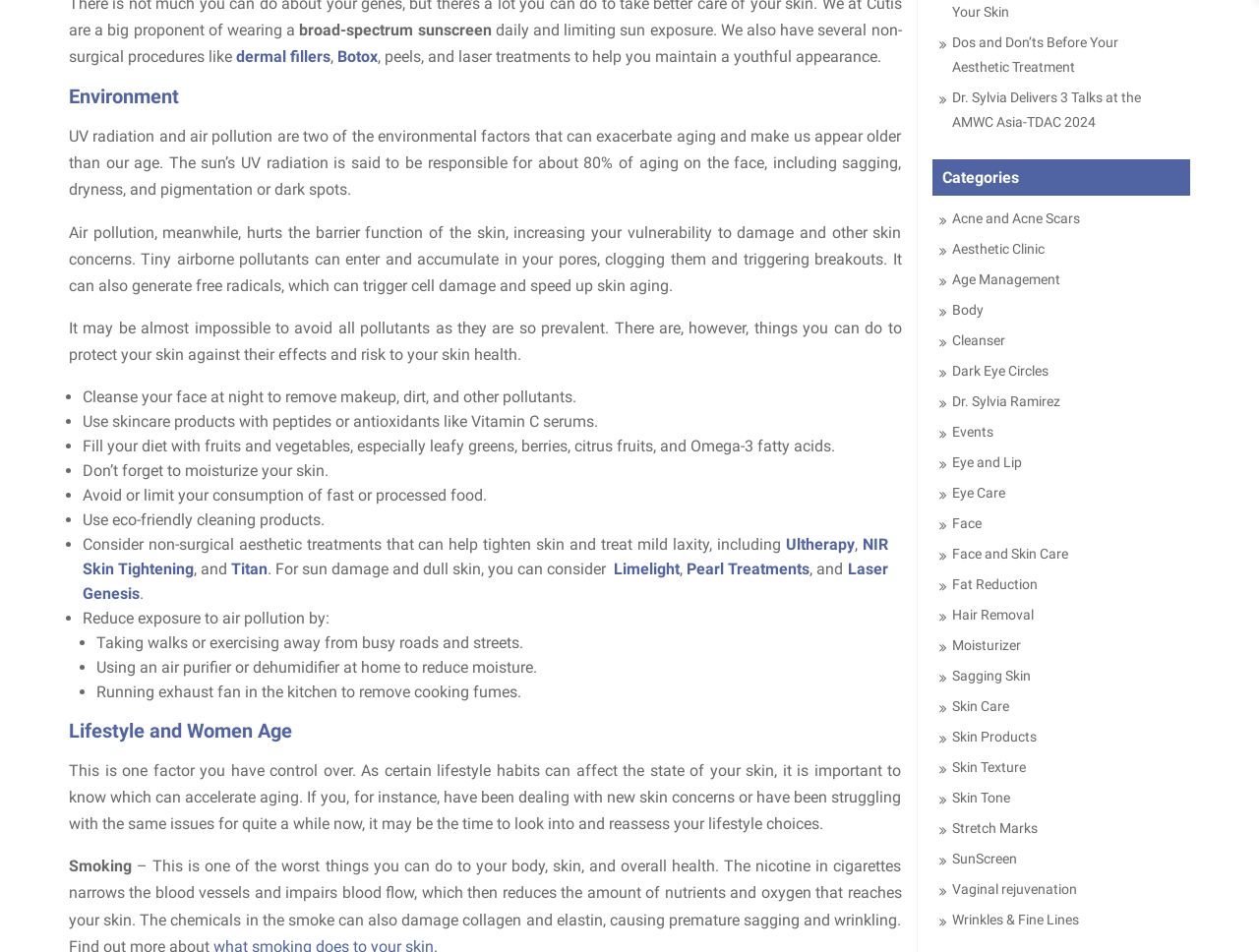What is the name of the doctor mentioned on the webpage?
Please give a detailed and elaborate explanation in response to the question.

The doctor's name is mentioned in the section 'Lifestyle and Women Age' and is also linked to other pages on the website.